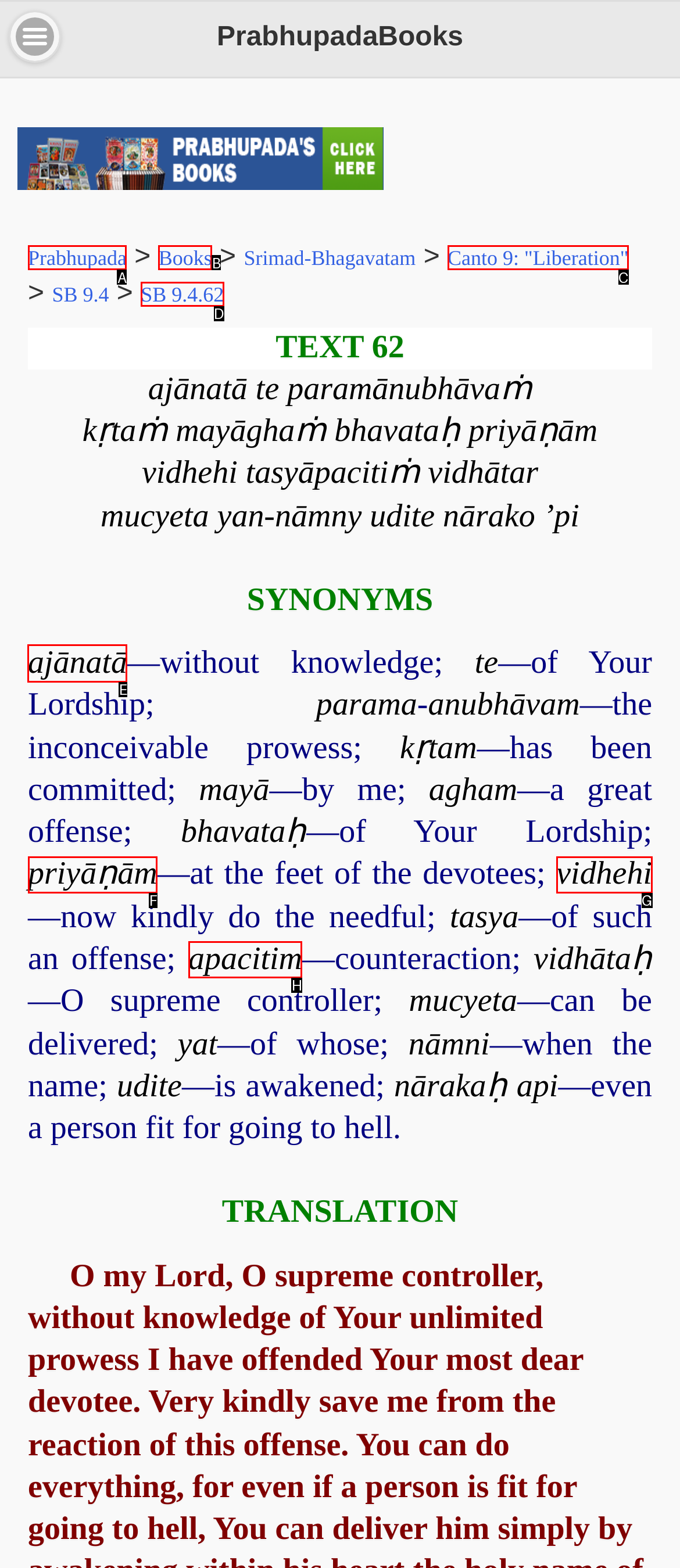Identify the correct UI element to click for the following task: Click on 'ajānatā' for synonyms Choose the option's letter based on the given choices.

E